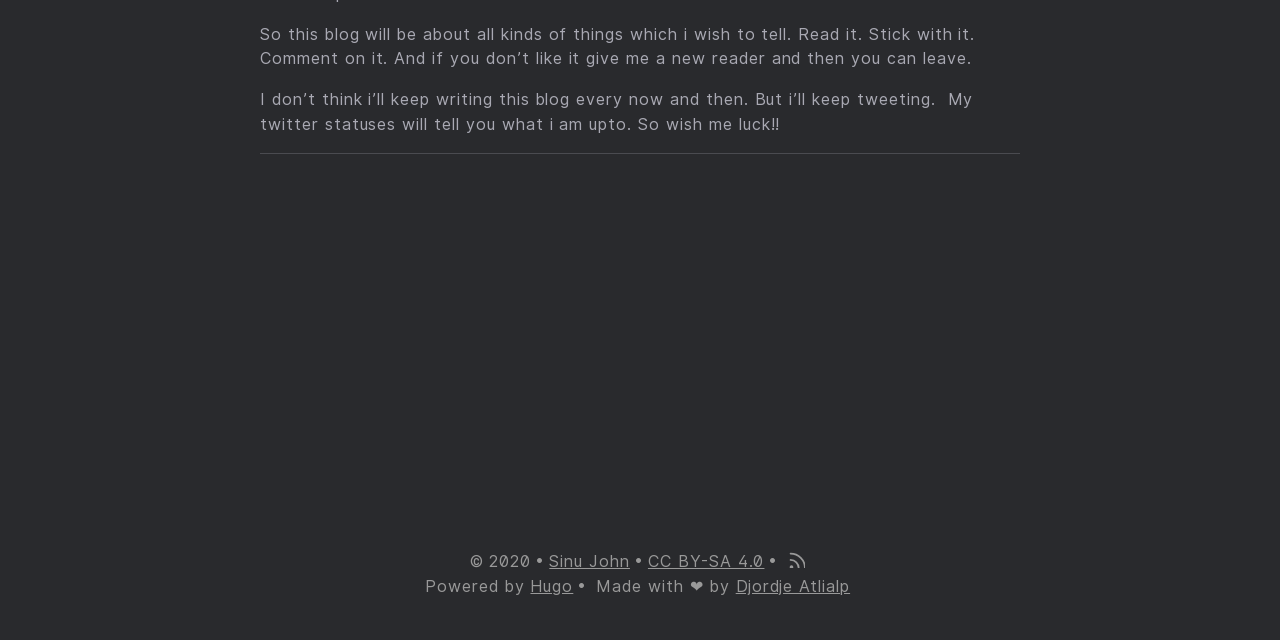Predict the bounding box for the UI component with the following description: "Djordje Atlialp".

[0.575, 0.902, 0.664, 0.932]